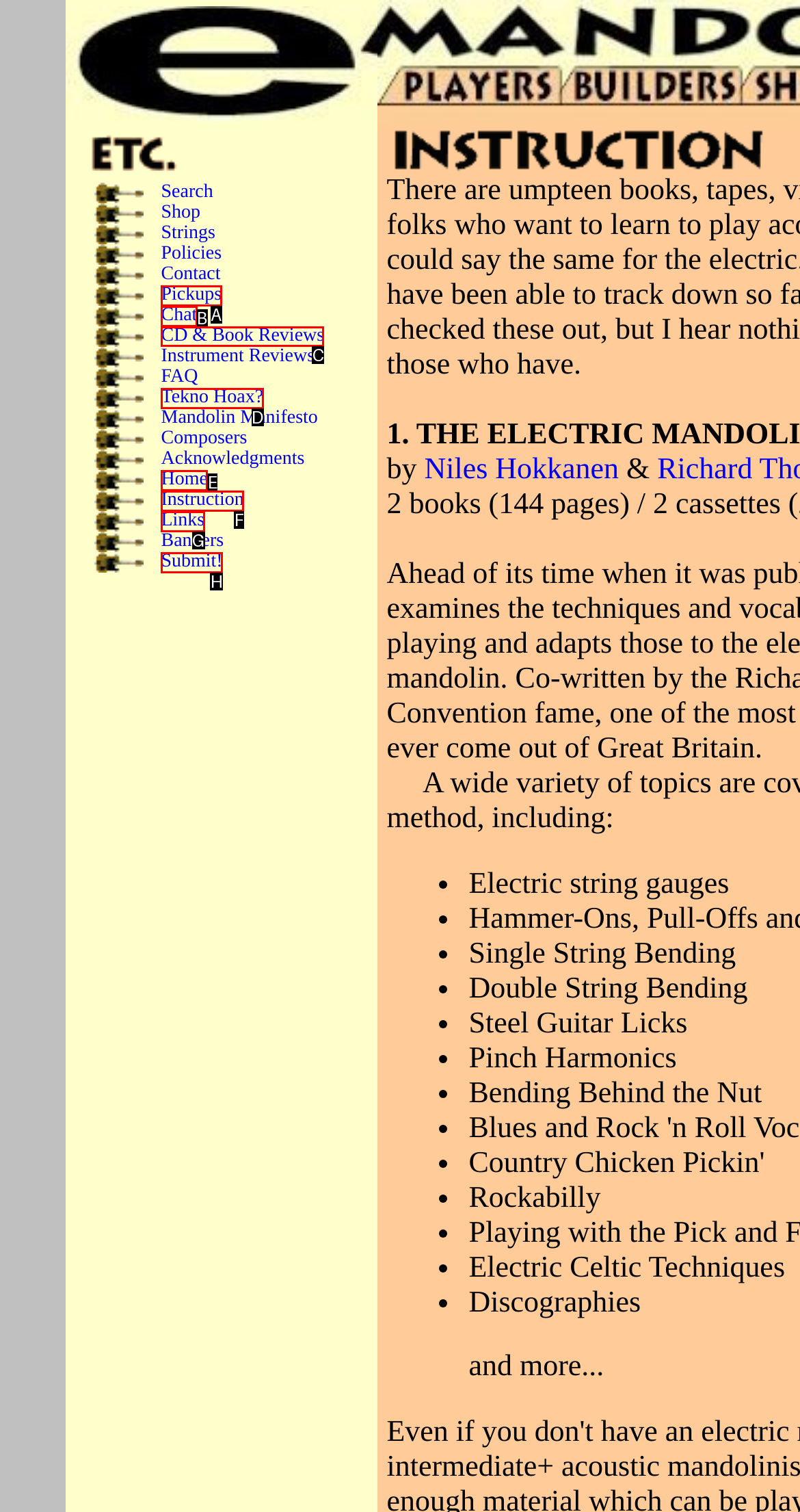Select the appropriate HTML element to click on to finish the task: Read CD & Book Reviews.
Answer with the letter corresponding to the selected option.

C